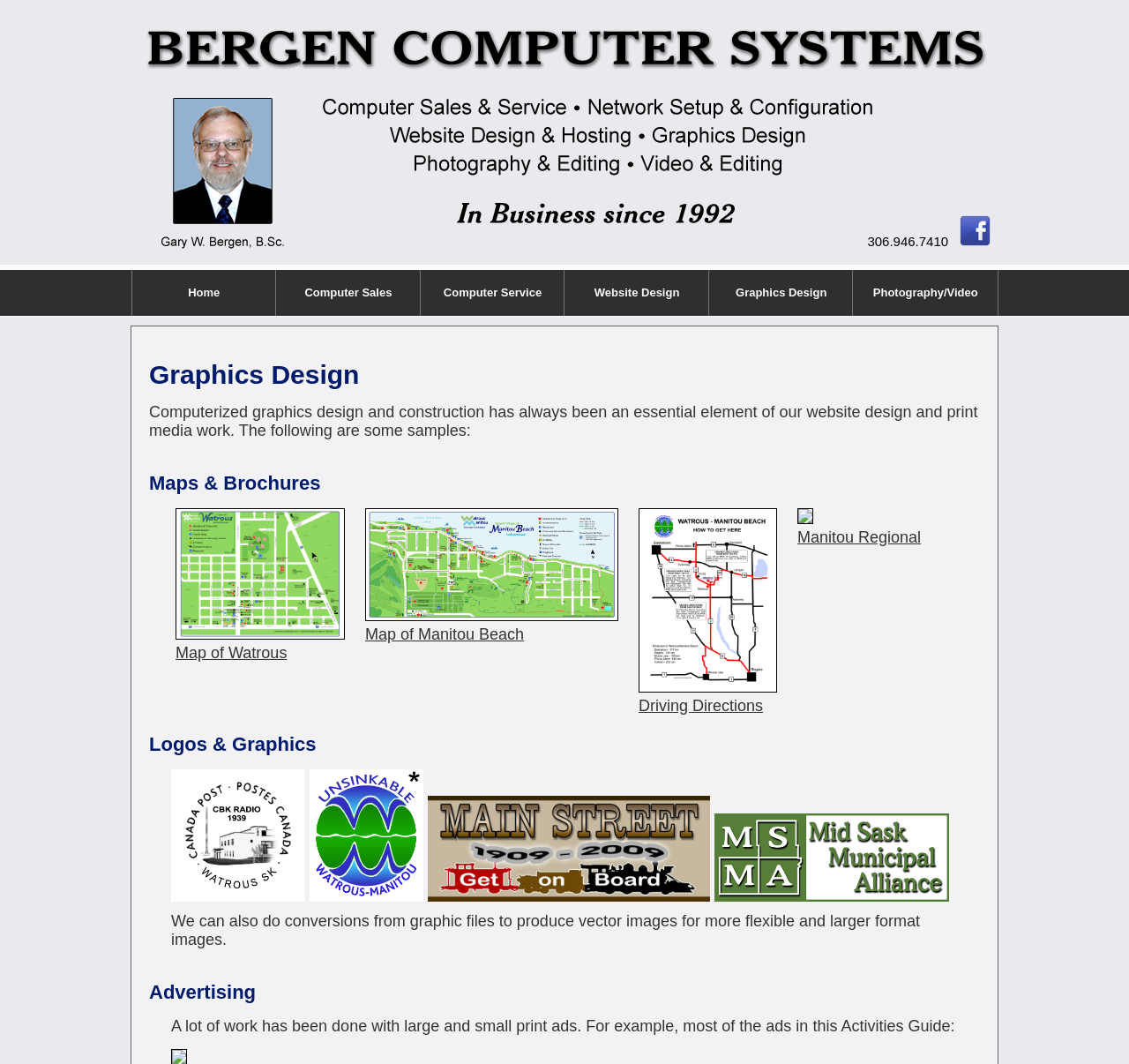Can you find the bounding box coordinates for the element to click on to achieve the instruction: "View Computer Sales"?

[0.245, 0.254, 0.372, 0.297]